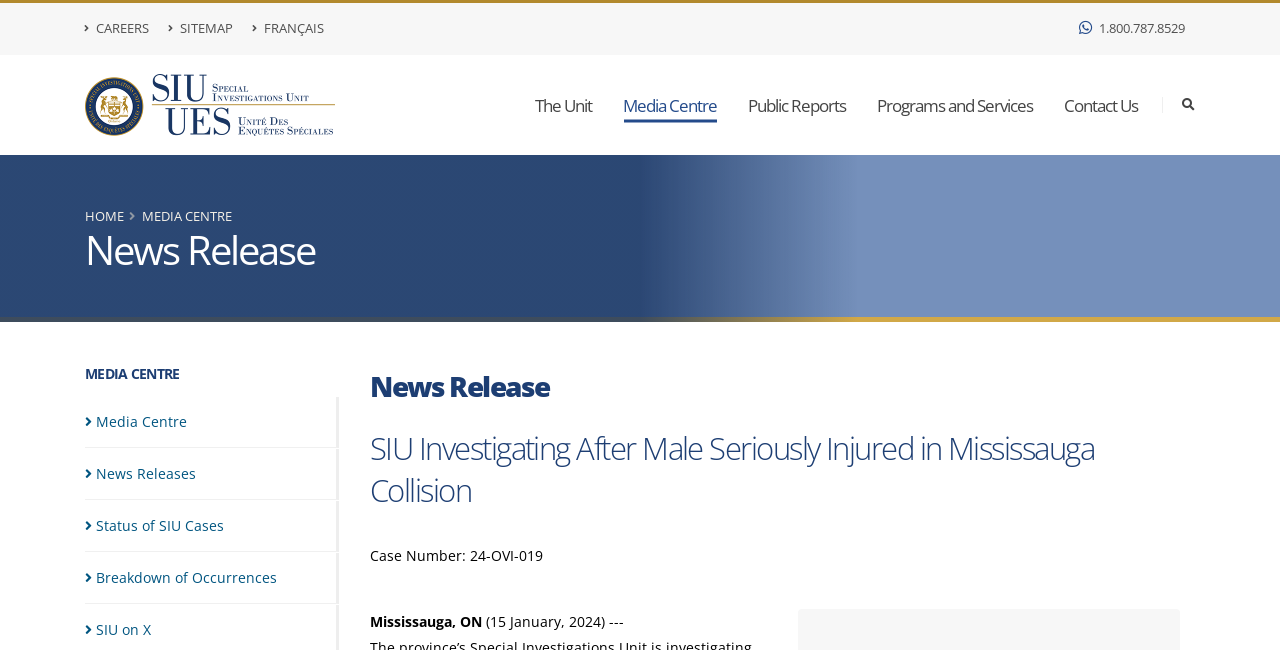Specify the bounding box coordinates (top-left x, top-left y, bottom-right x, bottom-right y) of the UI element in the screenshot that matches this description: Media Centre

[0.476, 0.086, 0.572, 0.24]